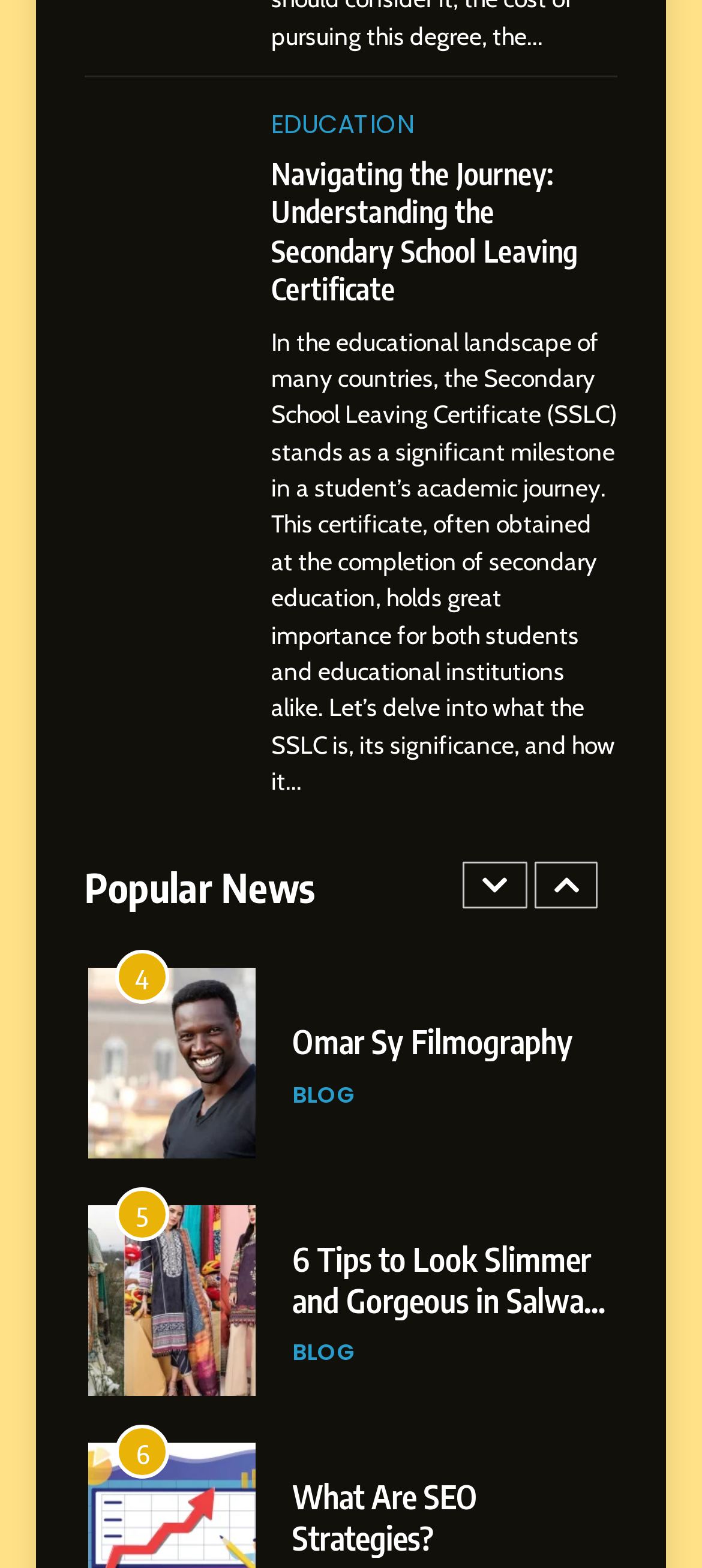Please determine the bounding box coordinates of the element to click on in order to accomplish the following task: "Read the article '6 Tips to Look Slimmer and Gorgeous in Salwar Kameez Suits'". Ensure the coordinates are four float numbers ranging from 0 to 1, i.e., [left, top, right, bottom].

[0.417, 0.48, 0.874, 0.539]